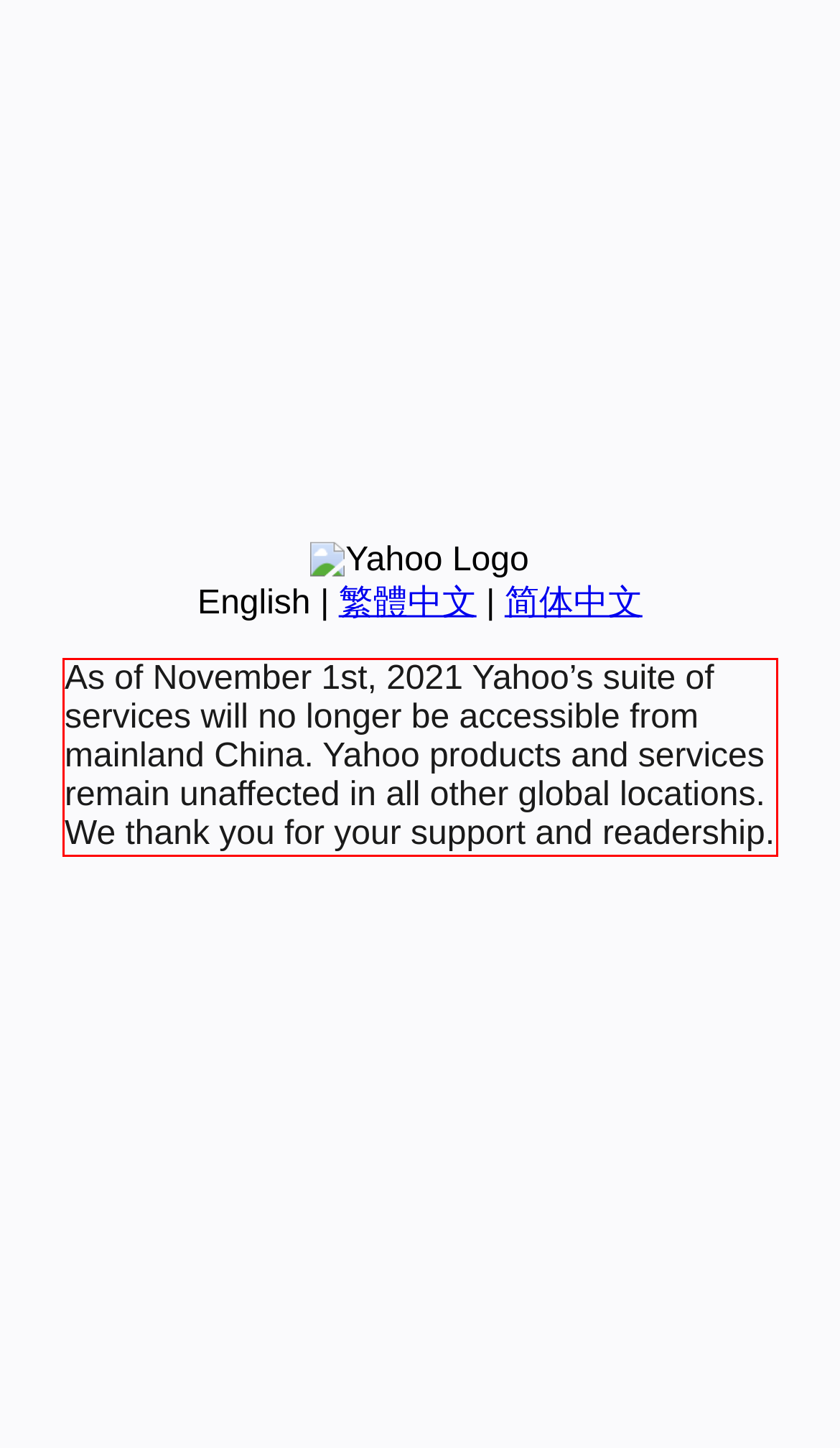In the given screenshot, locate the red bounding box and extract the text content from within it.

As of November 1st, 2021 Yahoo’s suite of services will no longer be accessible from mainland China. Yahoo products and services remain unaffected in all other global locations. We thank you for your support and readership.